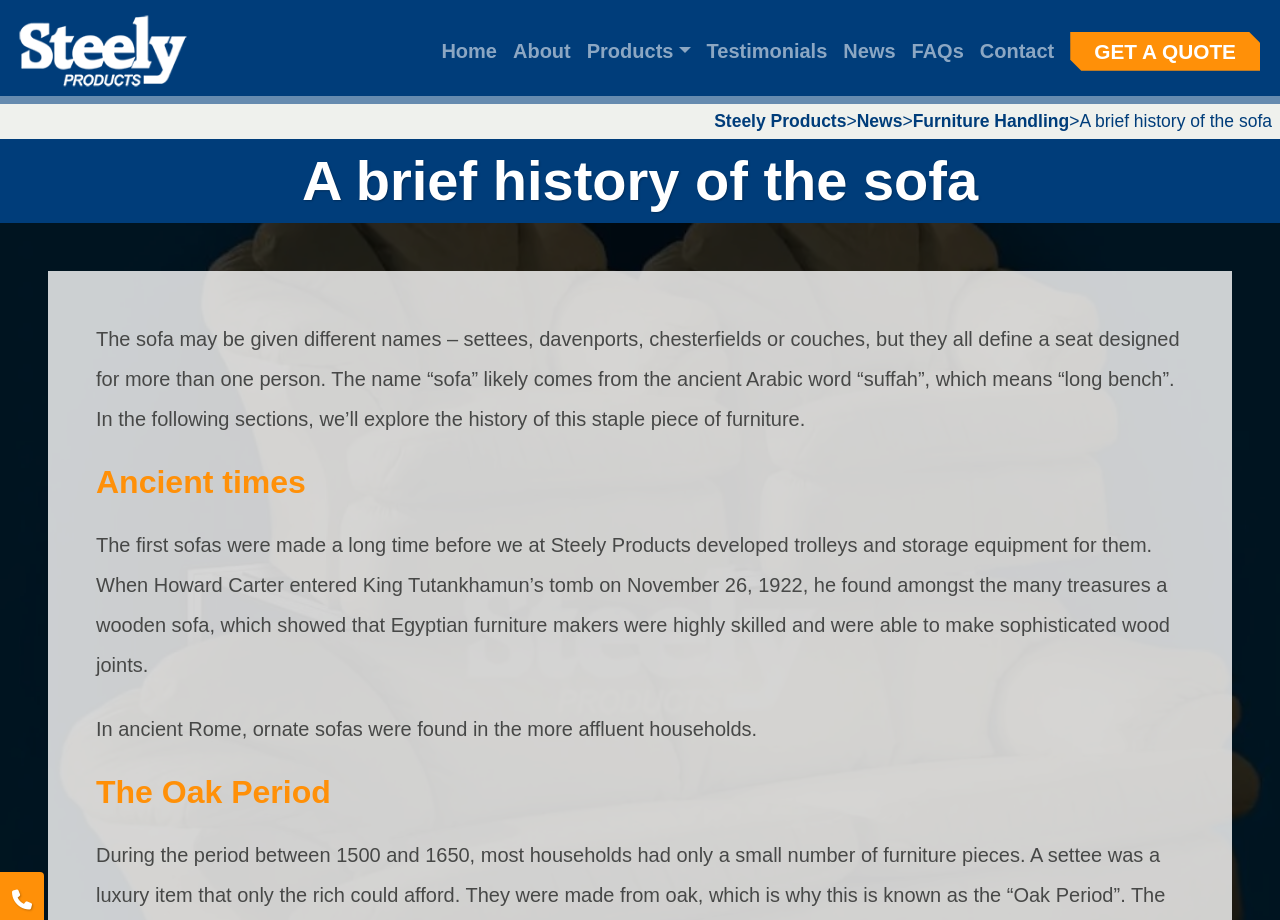Reply to the question with a single word or phrase:
What is the topic of the article?

History of the sofa